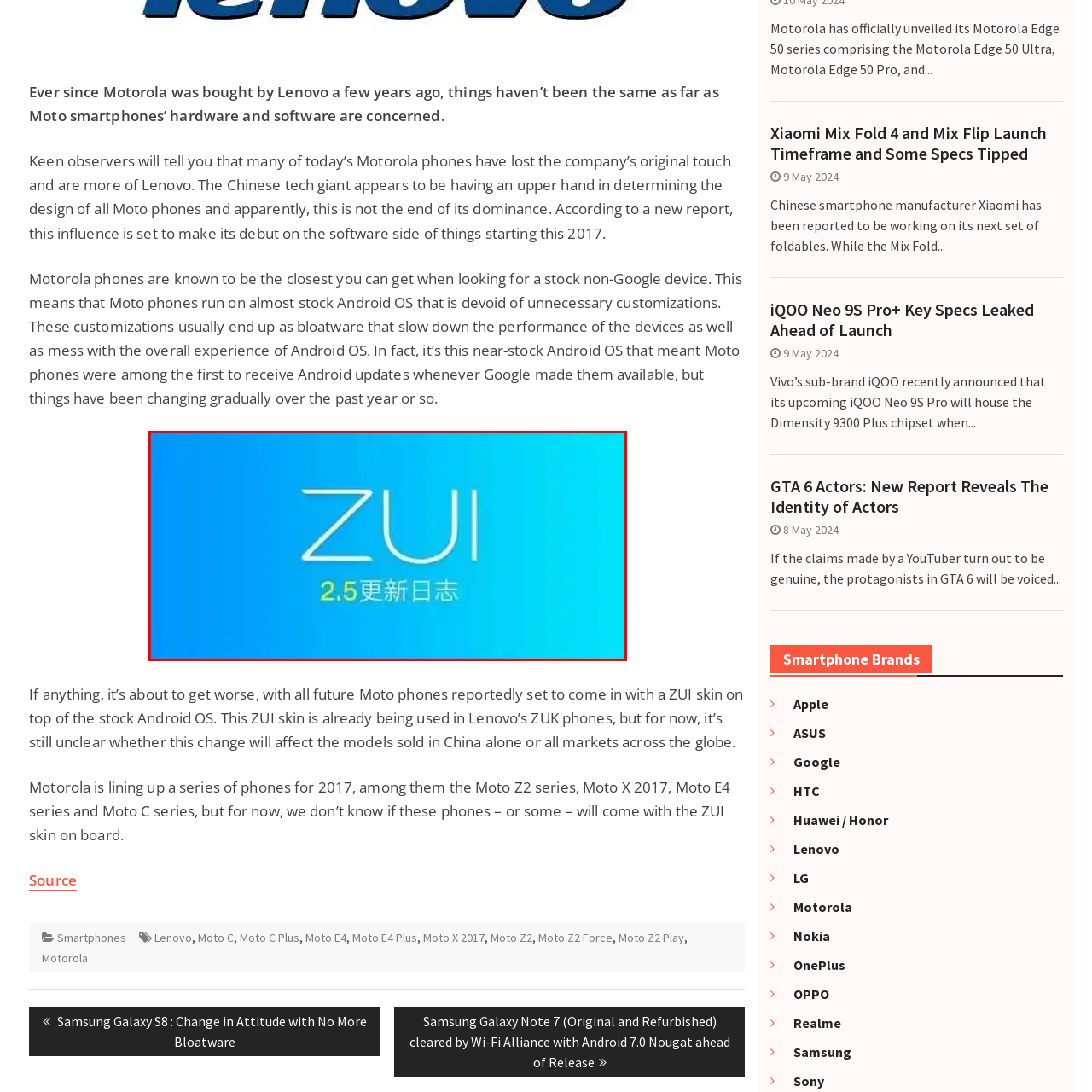Elaborate on the contents of the image marked by the red border.

The image showcases a striking blue gradient background featuring the text "ZUI" prominently displayed in a modern, white font. Below the main title, the phrase "2.5更新日志," which translates to "2.5 Update Log," is presented in a bright green font, indicating that this visual is related to a software version update, likely associated with Lenovo's ZUI (ZUK User Interface). This image is part of the context surrounding Motorola phones, which are increasingly incorporating the ZUI interface based on reports, suggesting a shift in the software experience for users of Motorola devices.